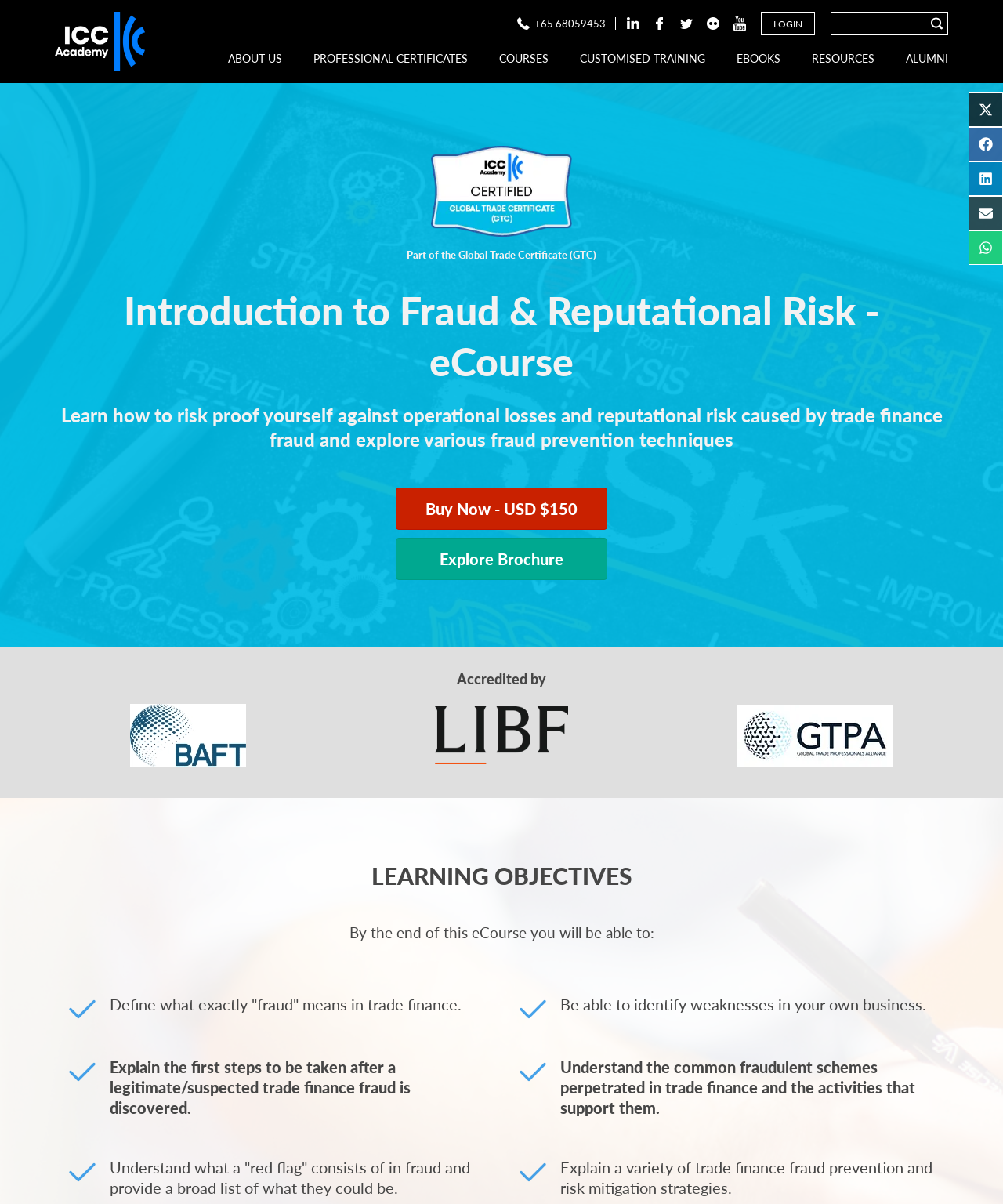Please specify the bounding box coordinates of the clickable region to carry out the following instruction: "Schedule now". The coordinates should be four float numbers between 0 and 1, in the format [left, top, right, bottom].

None